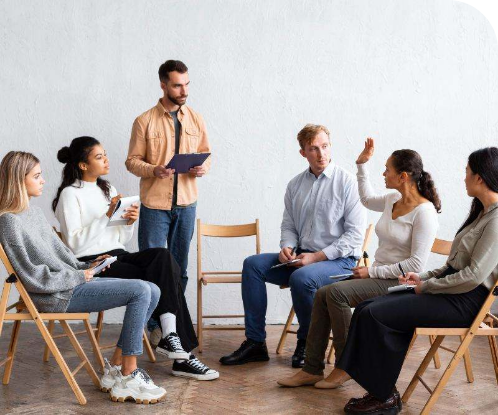How many individuals are seated in the semi-circle?
Based on the image, answer the question with a single word or brief phrase.

Seven